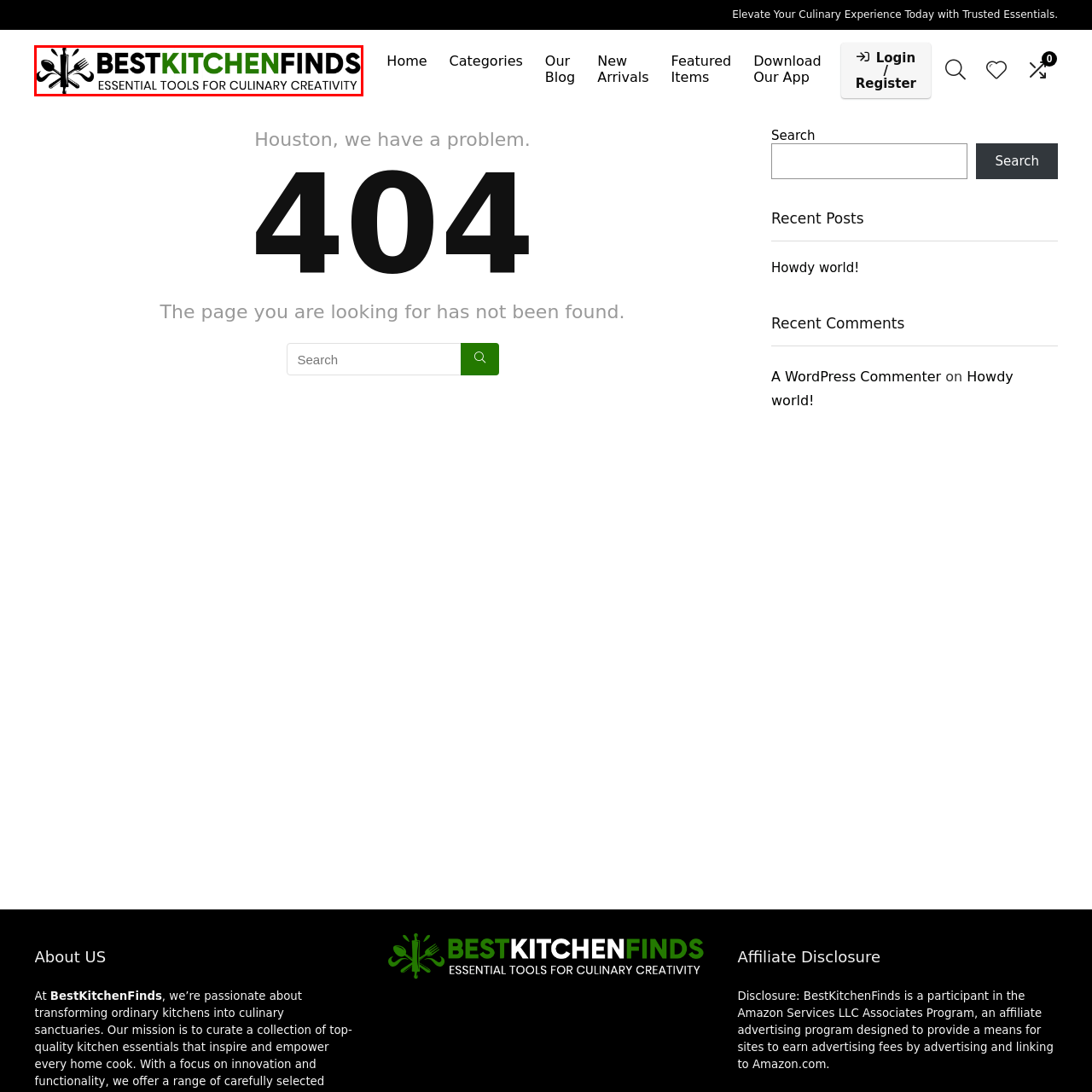Describe in detail the visual elements within the red-lined box.

The image features the logo of "BestKitchenFinds," a brand focused on providing essential tools for culinary creativity. The logo prominently displays the name "BESTKITCHENFINDS" in bold lettering, with "BEST" and "KITCHEN" in black, while "FINDS" is highlighted in a vibrant green. Beneath the brand name, the tagline "ESSENTIAL TOOLS FOR CULINARY CREATIVITY" is presented in a smaller, elegant font, reinforcing the brand’s dedication to enhancing the cooking experience. The design is visually appealing, blending culinary motifs, suggesting a focus on quality kitchenware and innovative cooking solutions.